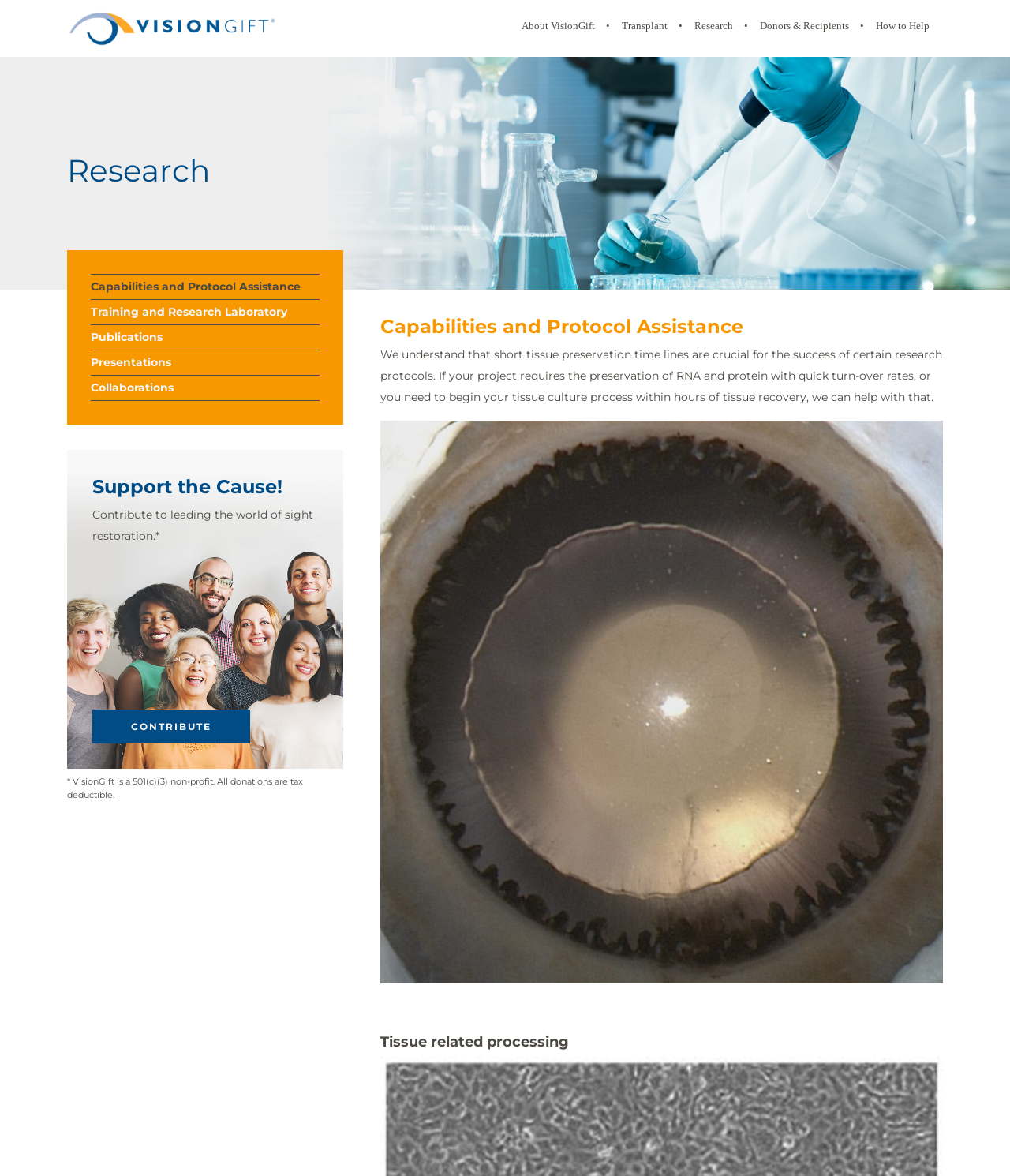What type of research is mentioned on the page?
Please answer the question as detailed as possible.

The page mentions 'Tissue related processing' and 'Capabilities and Protocol Assistance', which suggests that the research is related to tissue processing and preservation.